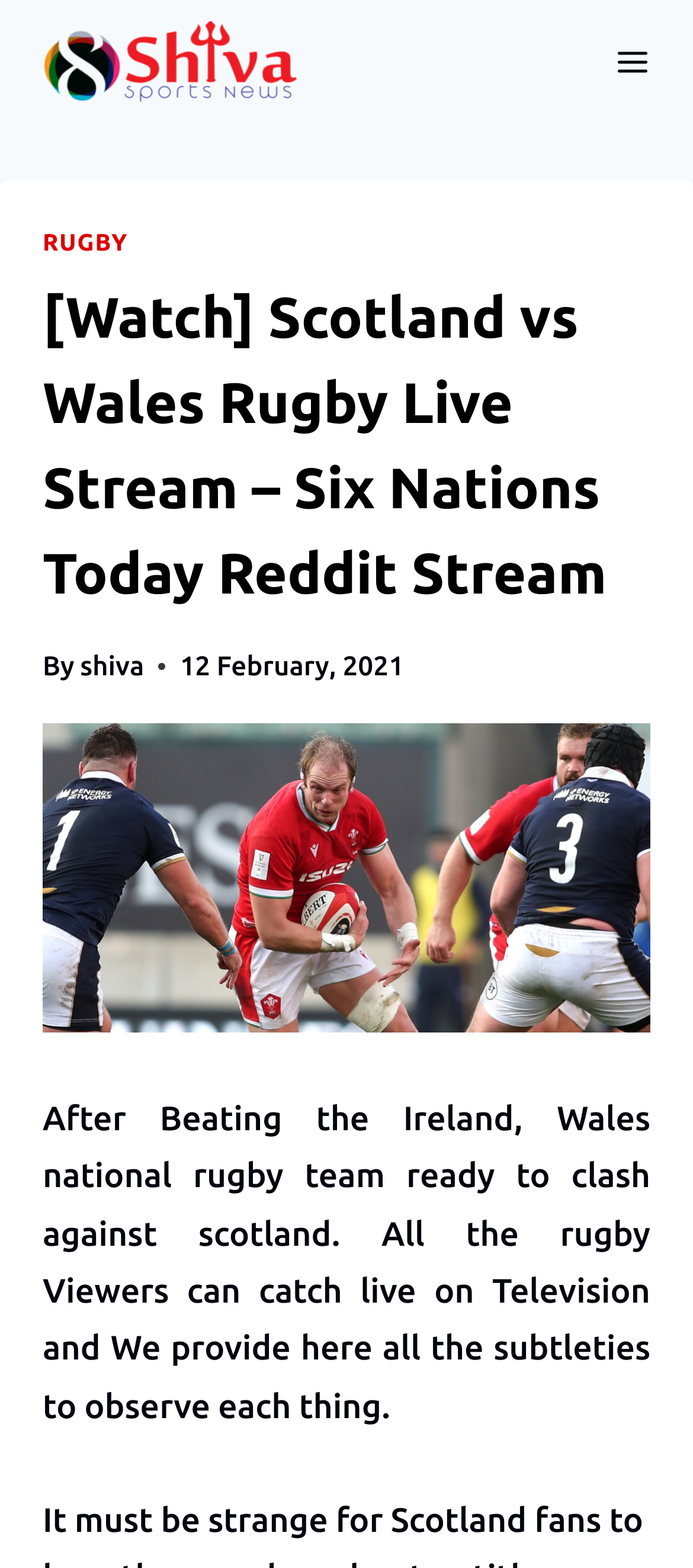Please examine the image and provide a detailed answer to the question: What is the date of the rugby match?

I found the date of the rugby match by looking at the time element on the webpage, which is located below the header section. The time element contains the text '12 February, 2021', which indicates the date of the match.